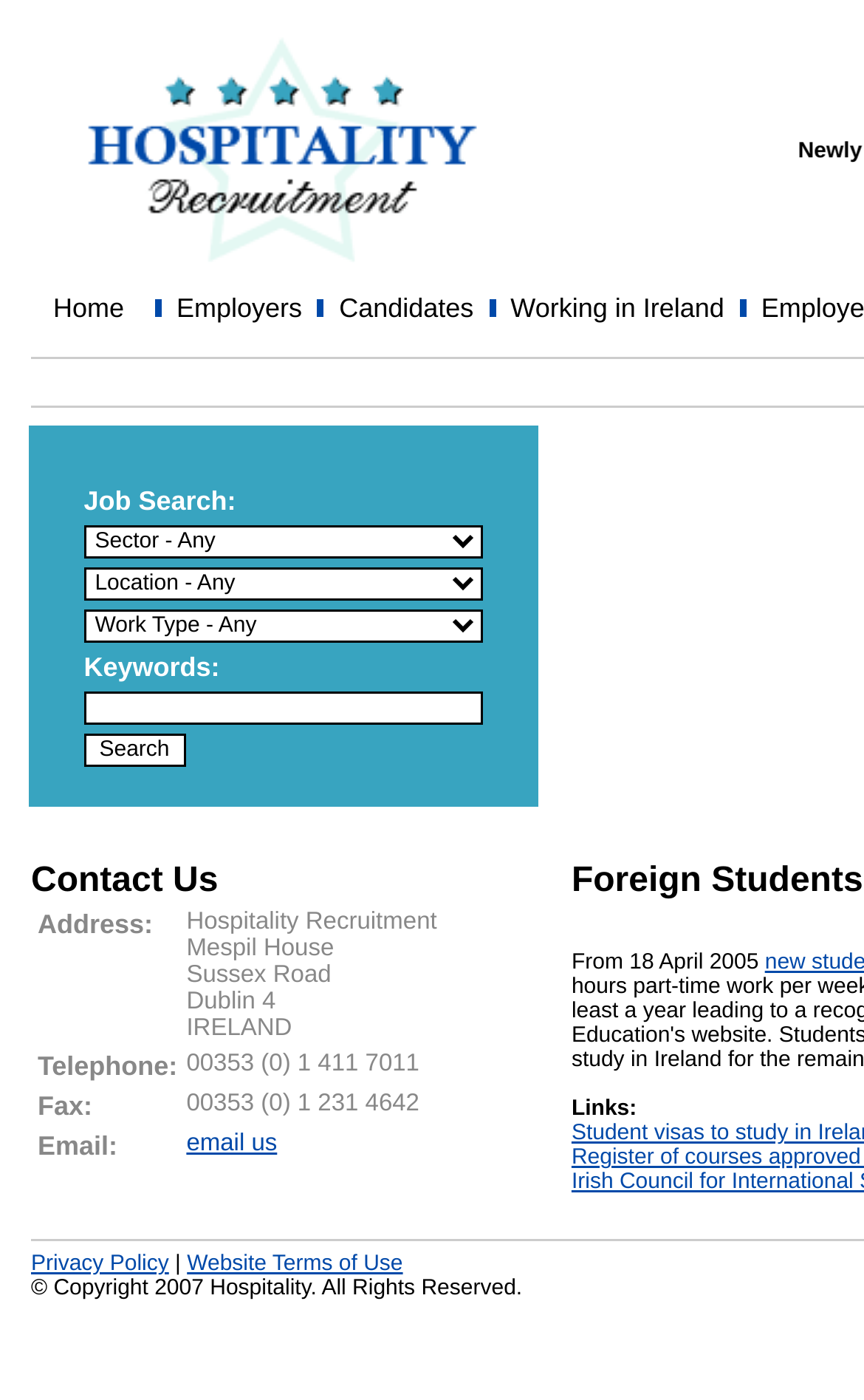Find the bounding box coordinates of the area that needs to be clicked in order to achieve the following instruction: "Click the Home link". The coordinates should be specified as four float numbers between 0 and 1, i.e., [left, top, right, bottom].

[0.036, 0.201, 0.172, 0.239]